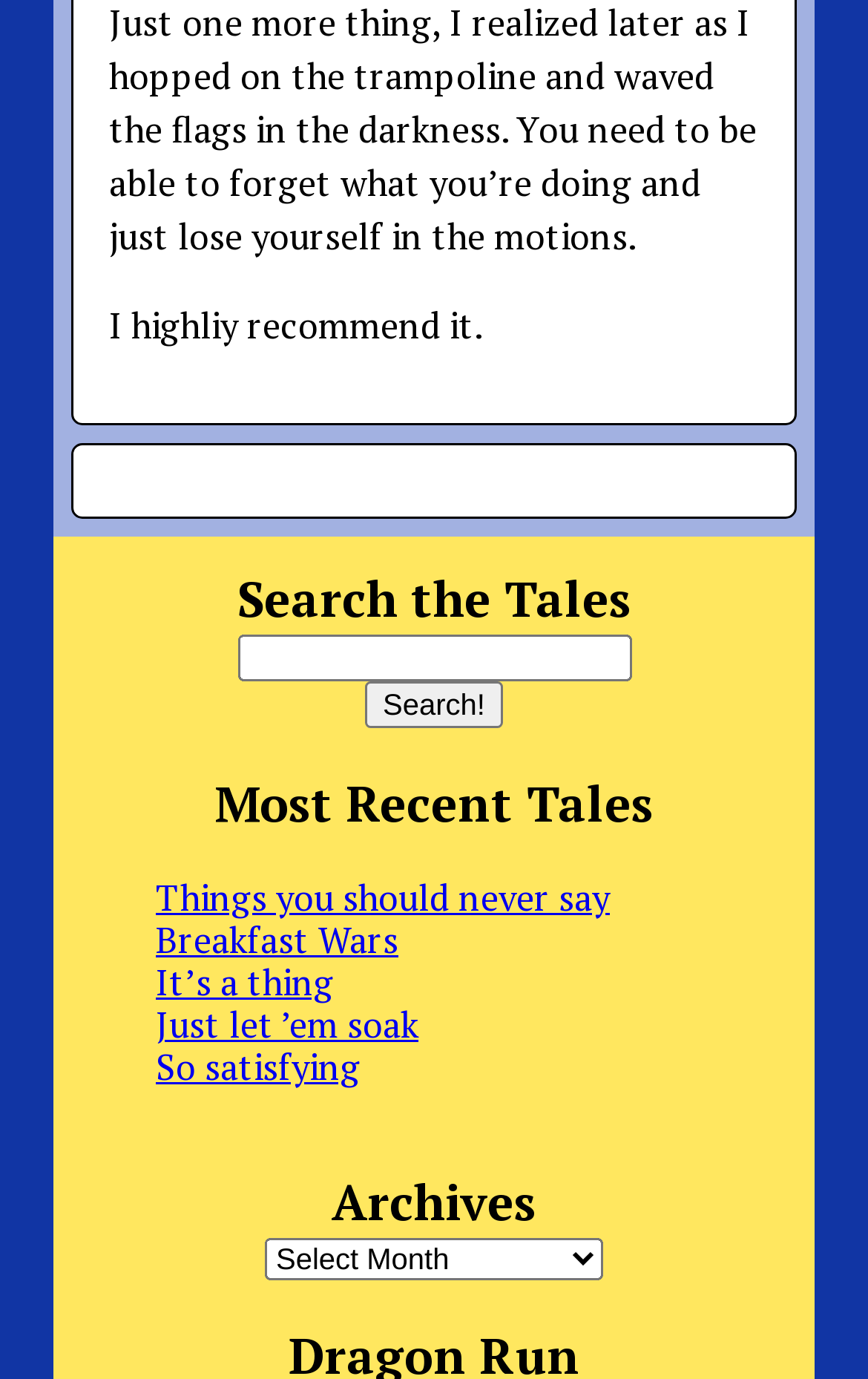What is the tone of the static text at the top of the page?
From the image, provide a succinct answer in one word or a short phrase.

Positive